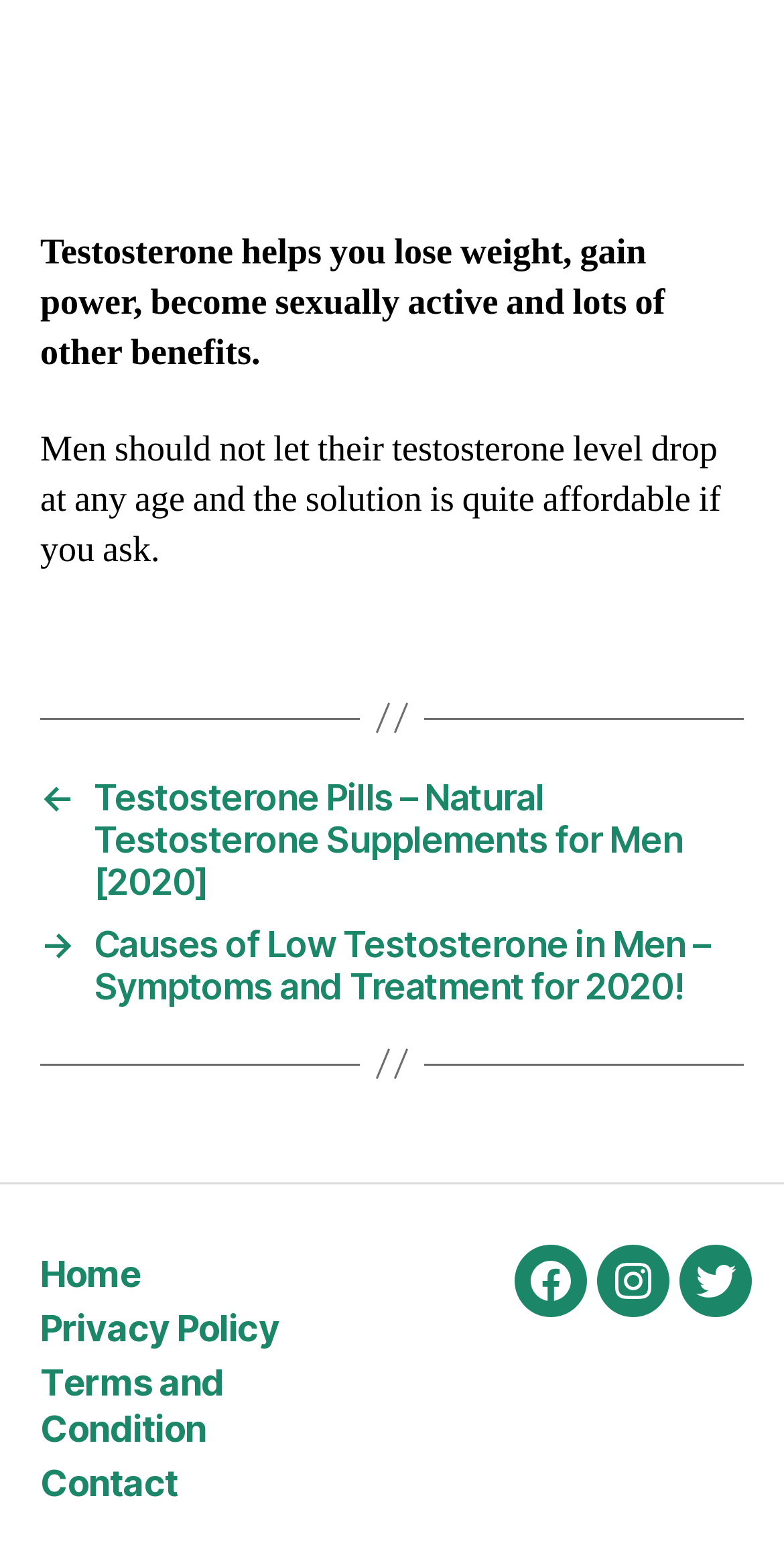Give a short answer to this question using one word or a phrase:
How many posts are listed on the webpage?

2